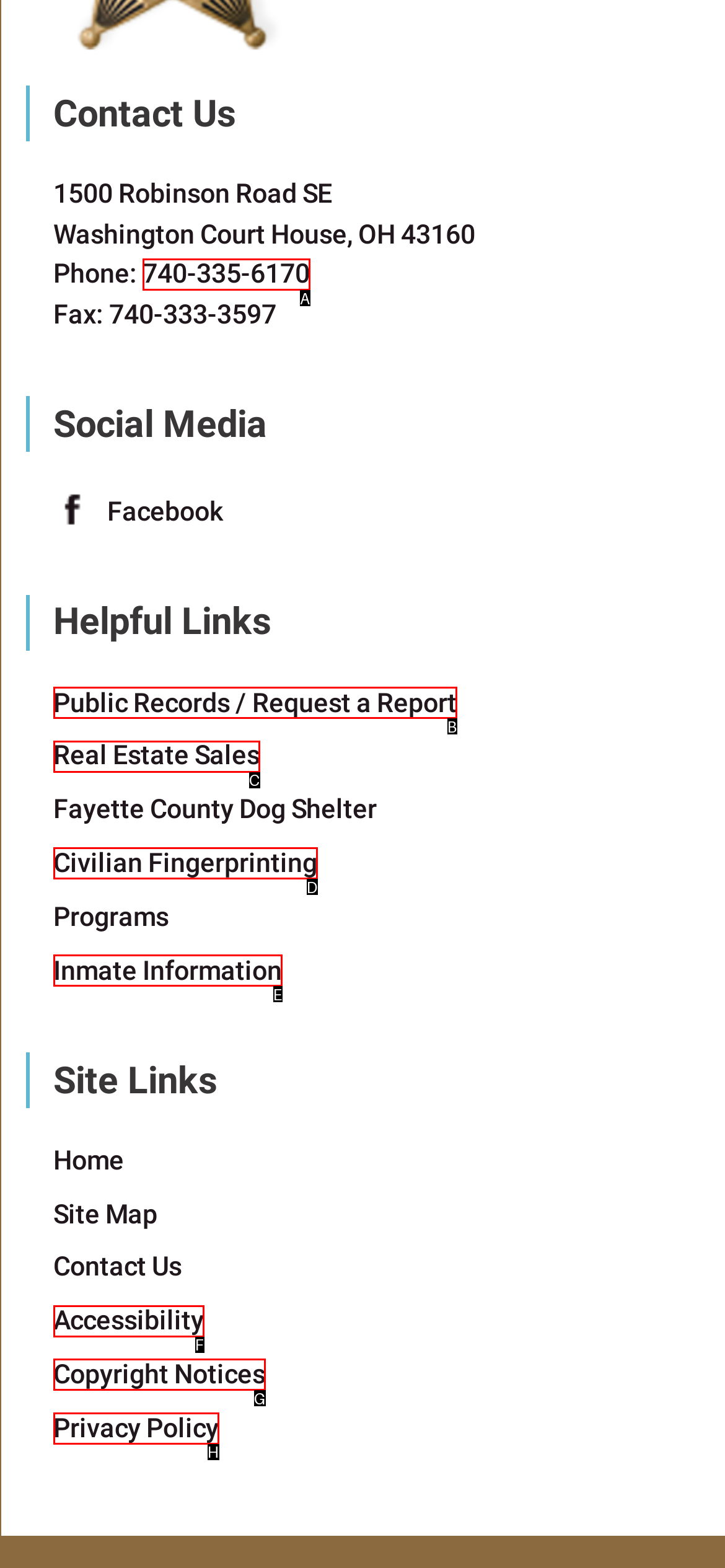Find the HTML element that suits the description: Real Estate Sales
Indicate your answer with the letter of the matching option from the choices provided.

C